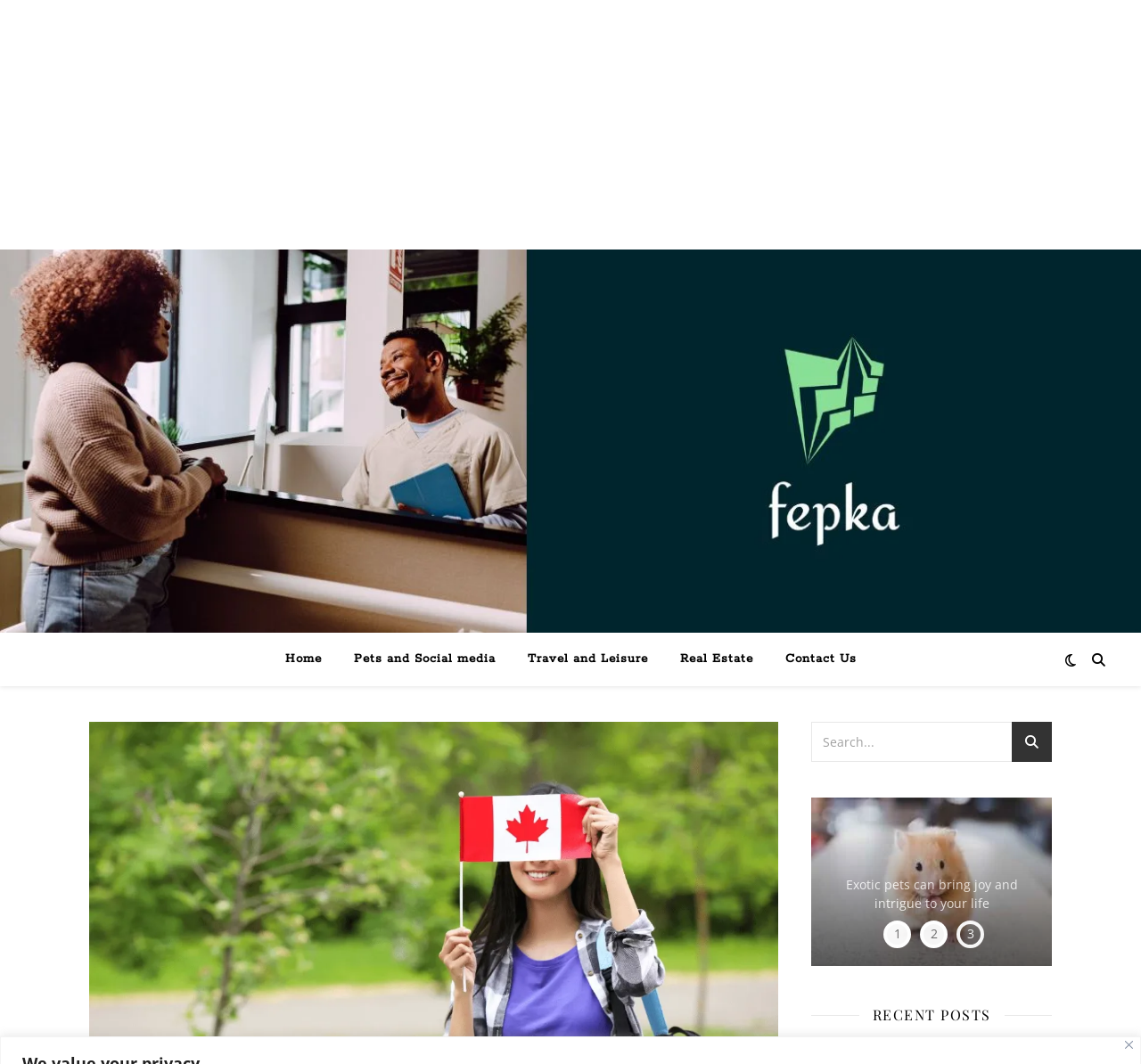Locate the primary heading on the webpage and return its text.

Study in Canada: Discover the Cheapest Universities in Canada for International Students Today!